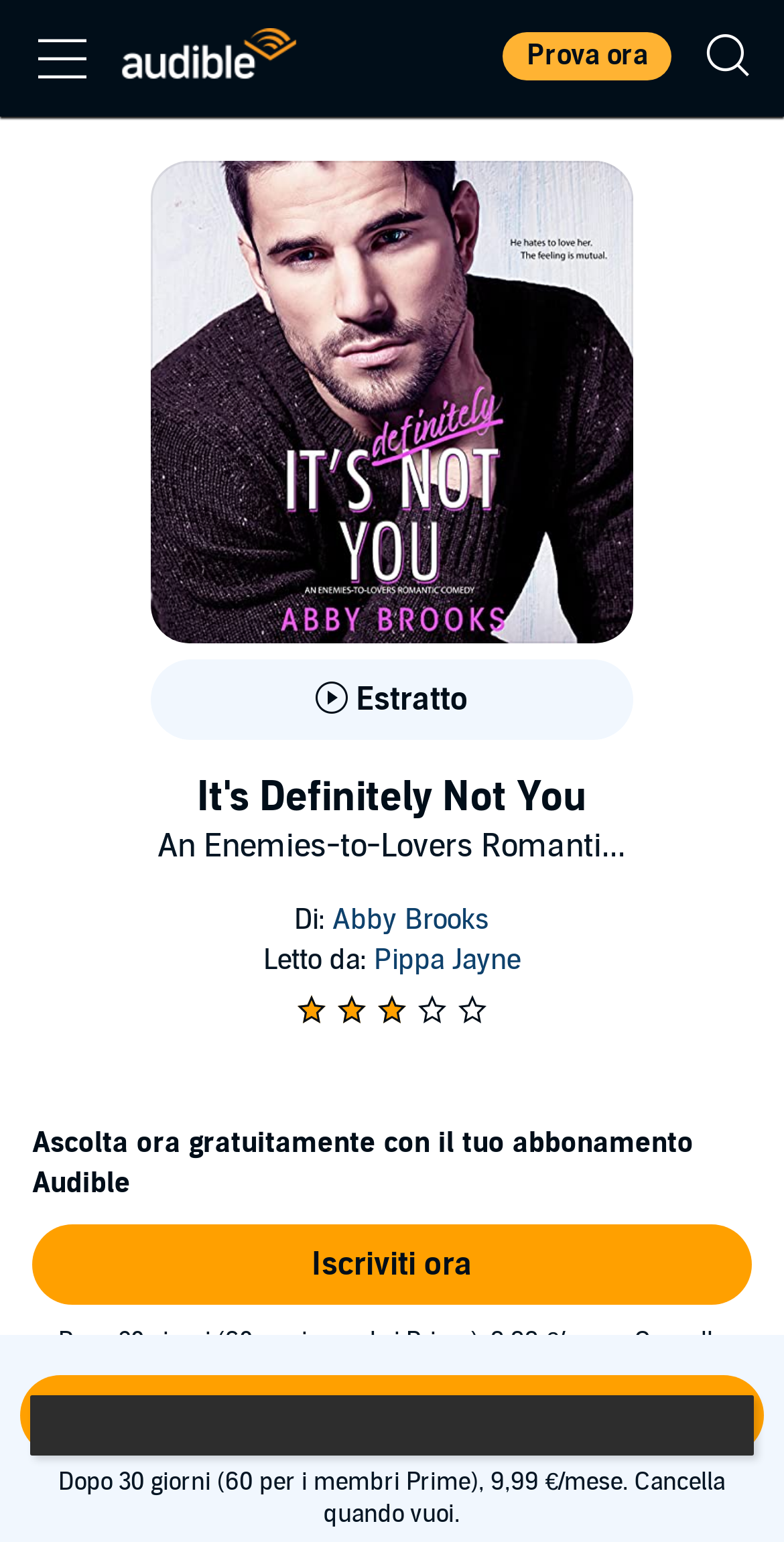Provide the bounding box coordinates of the HTML element described as: "parent_node: Prova ora aria-label="Search"". The bounding box coordinates should be four float numbers between 0 and 1, i.e., [left, top, right, bottom].

[0.877, 0.01, 0.979, 0.063]